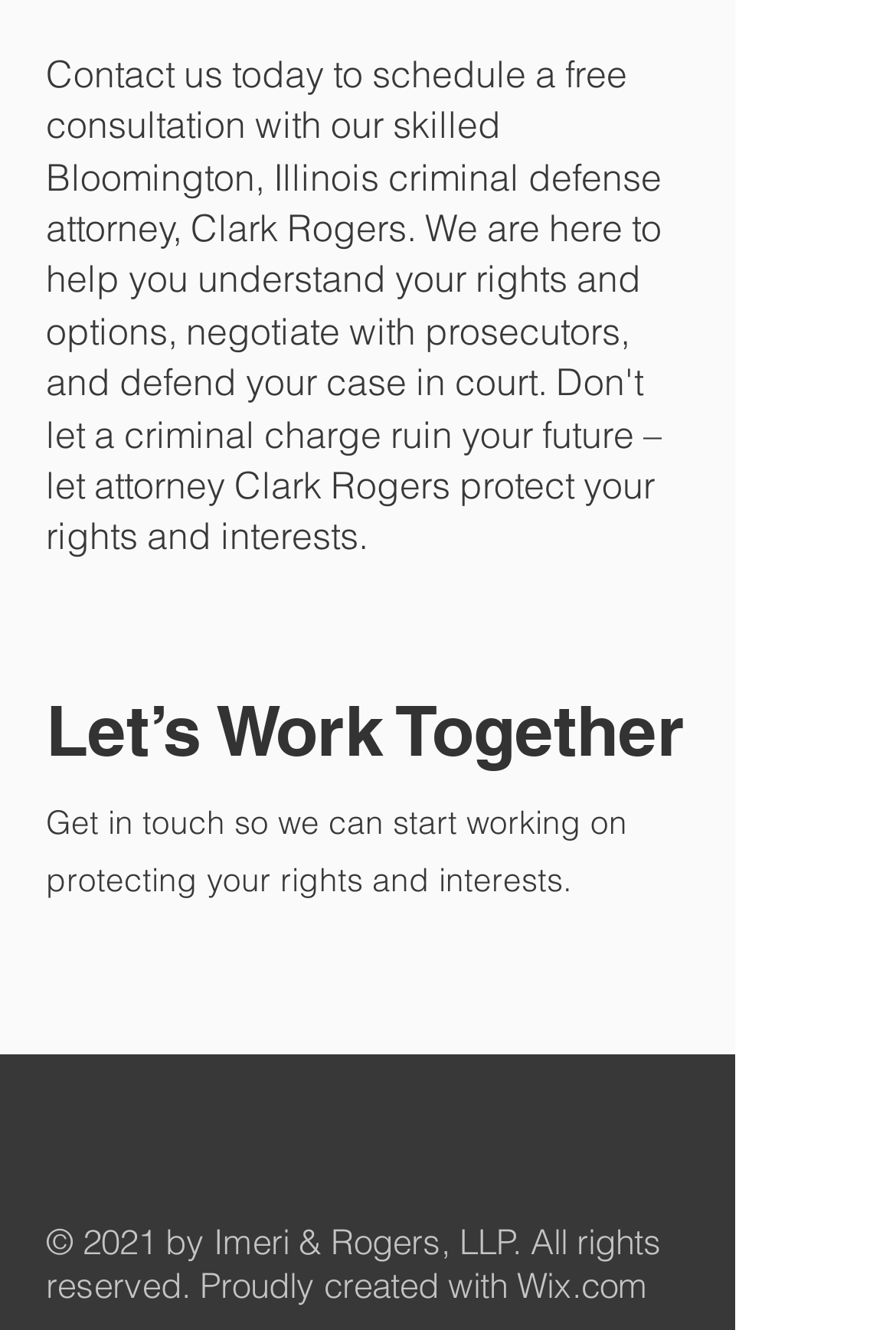What is the purpose of the webpage?
Look at the image and provide a detailed response to the question.

The purpose of the webpage can be inferred from the static text 'Get in touch so we can start working on protecting your rights and interests.' which suggests that the webpage is intended for users to contact the law firm for their services.